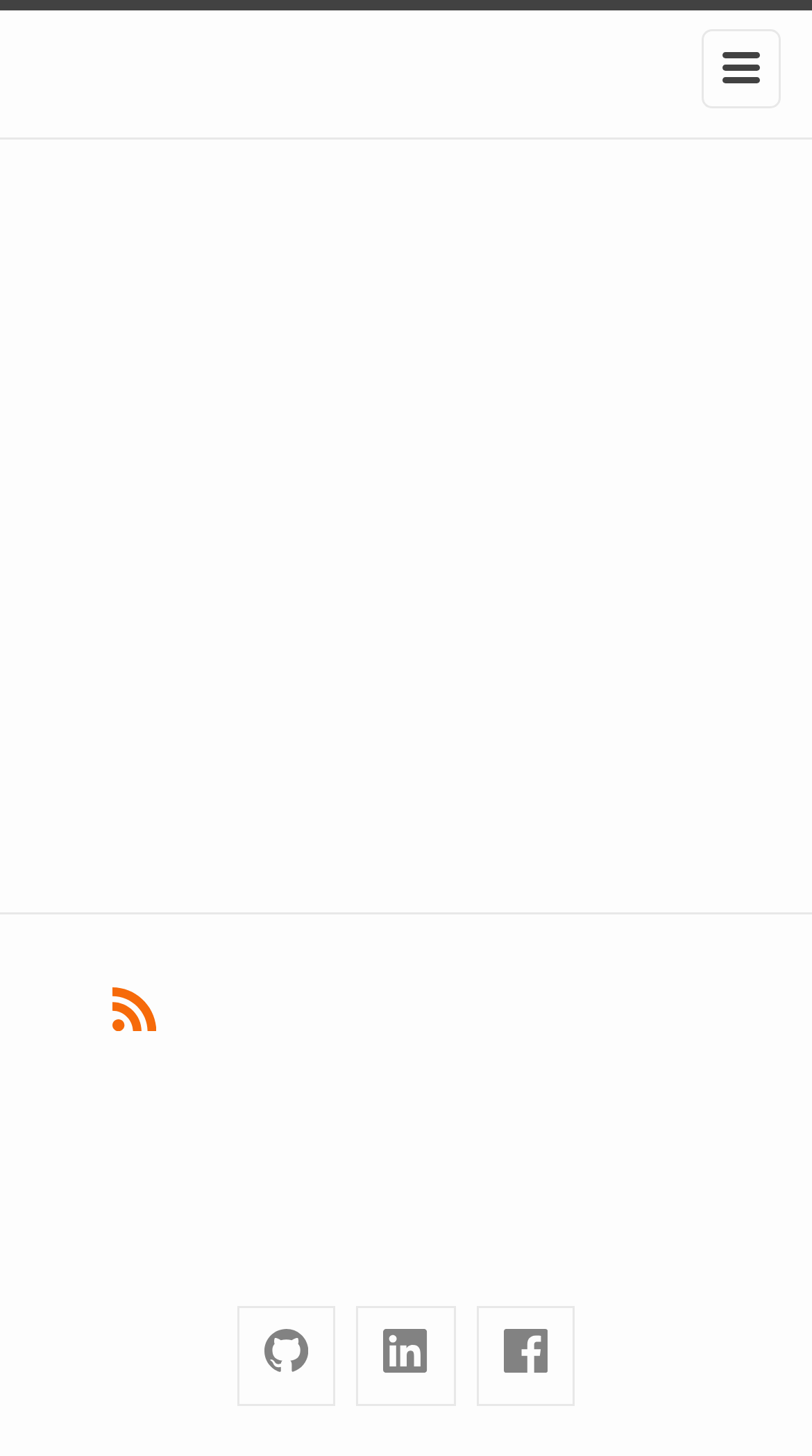Extract the main title from the webpage.

L1VM - n8n get repo